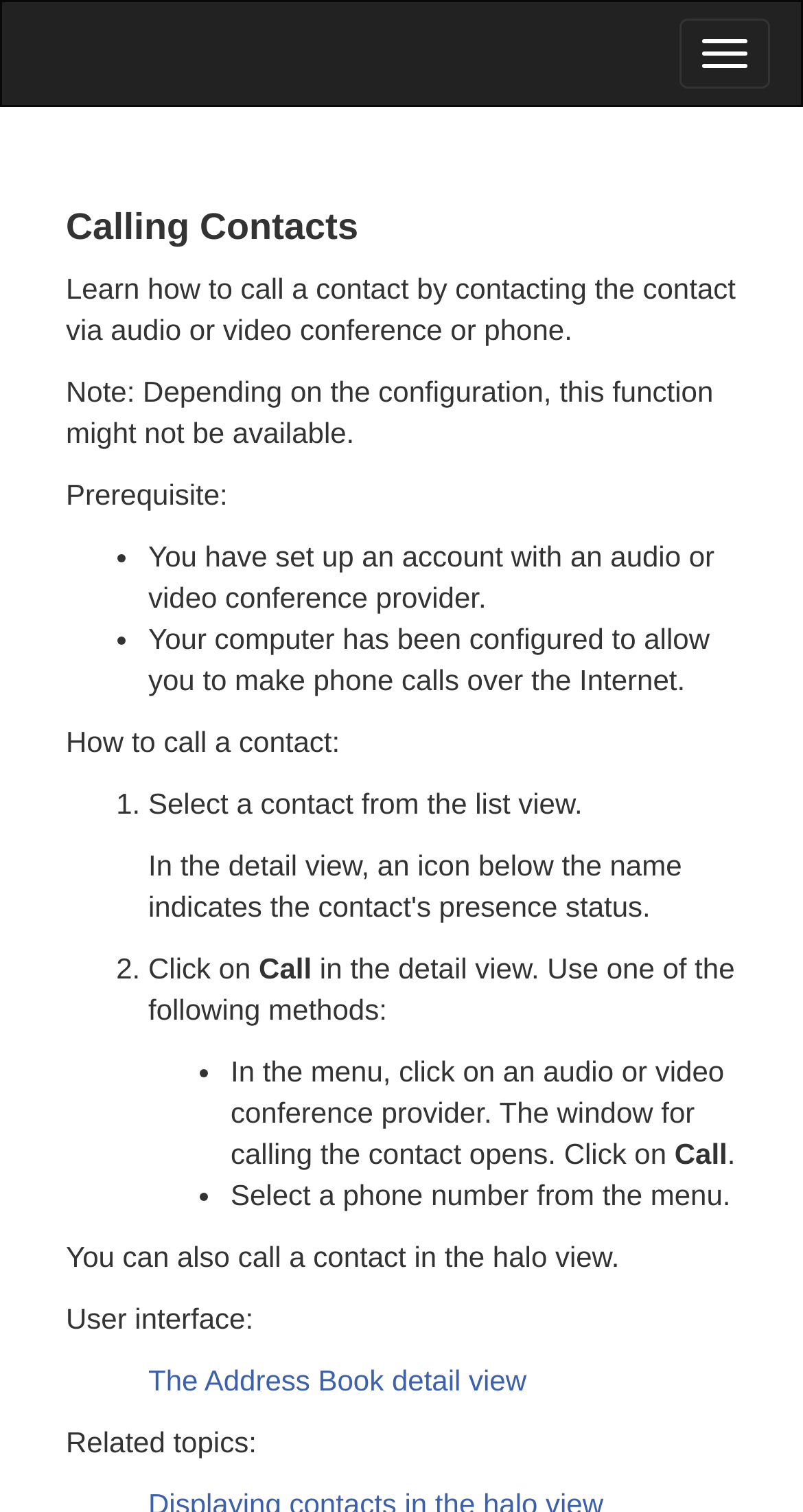What is the title of the view that provides contact details?
Please provide a single word or phrase as your answer based on the image.

Address Book detail view